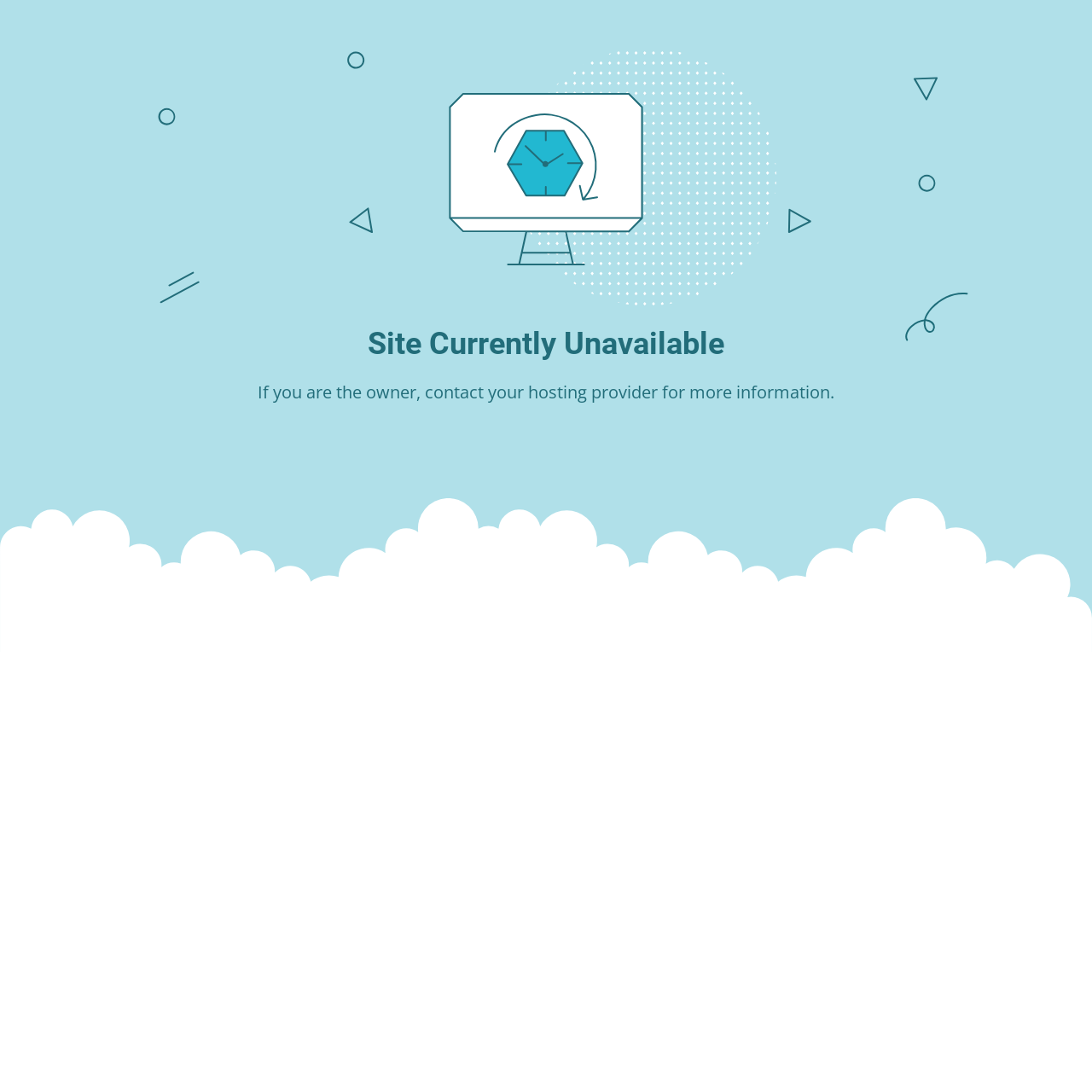Please determine the primary heading and provide its text.

Site Currently Unavailable